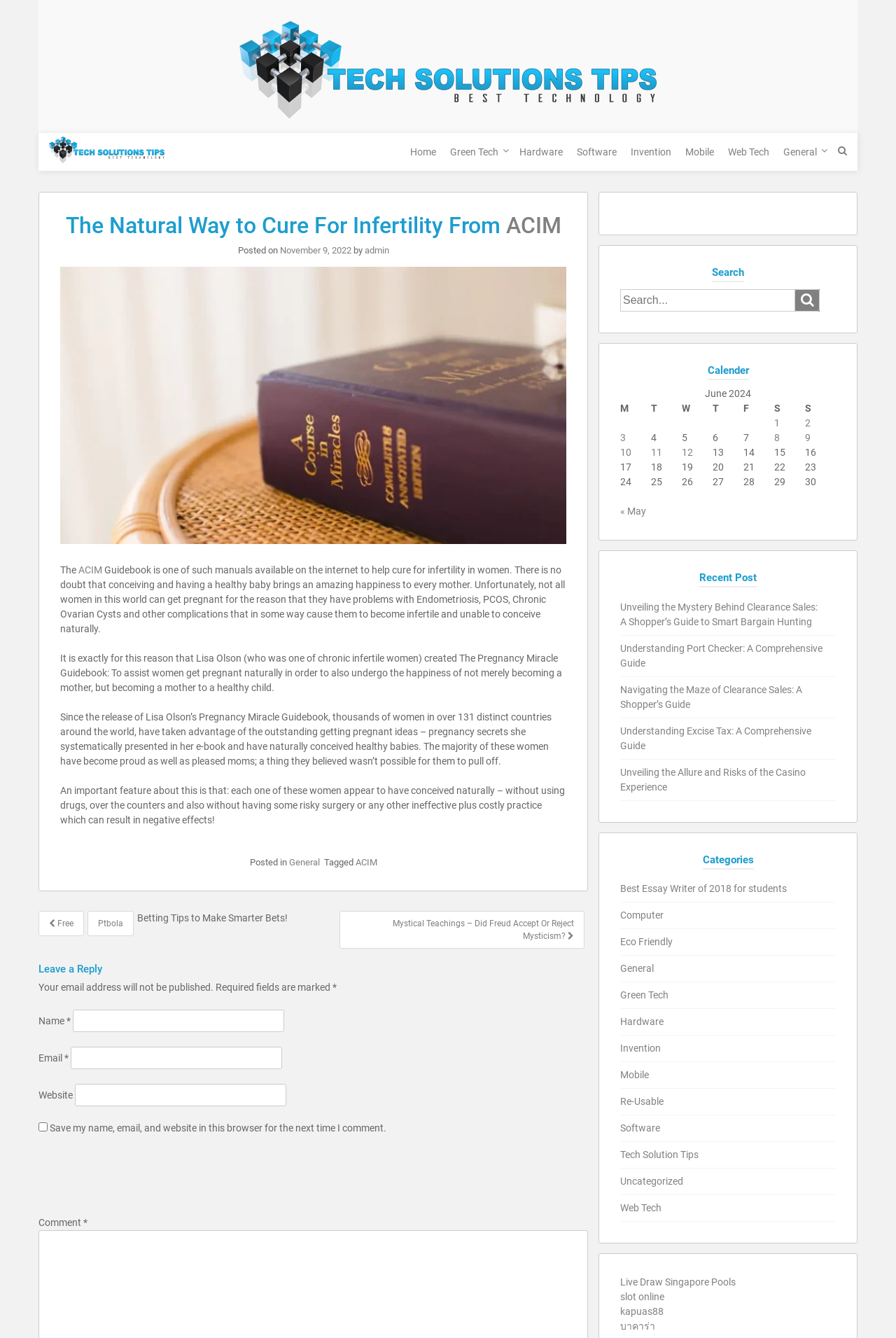Please give the bounding box coordinates of the area that should be clicked to fulfill the following instruction: "Leave a reply". The coordinates should be in the format of four float numbers from 0 to 1, i.e., [left, top, right, bottom].

[0.043, 0.72, 0.656, 0.729]